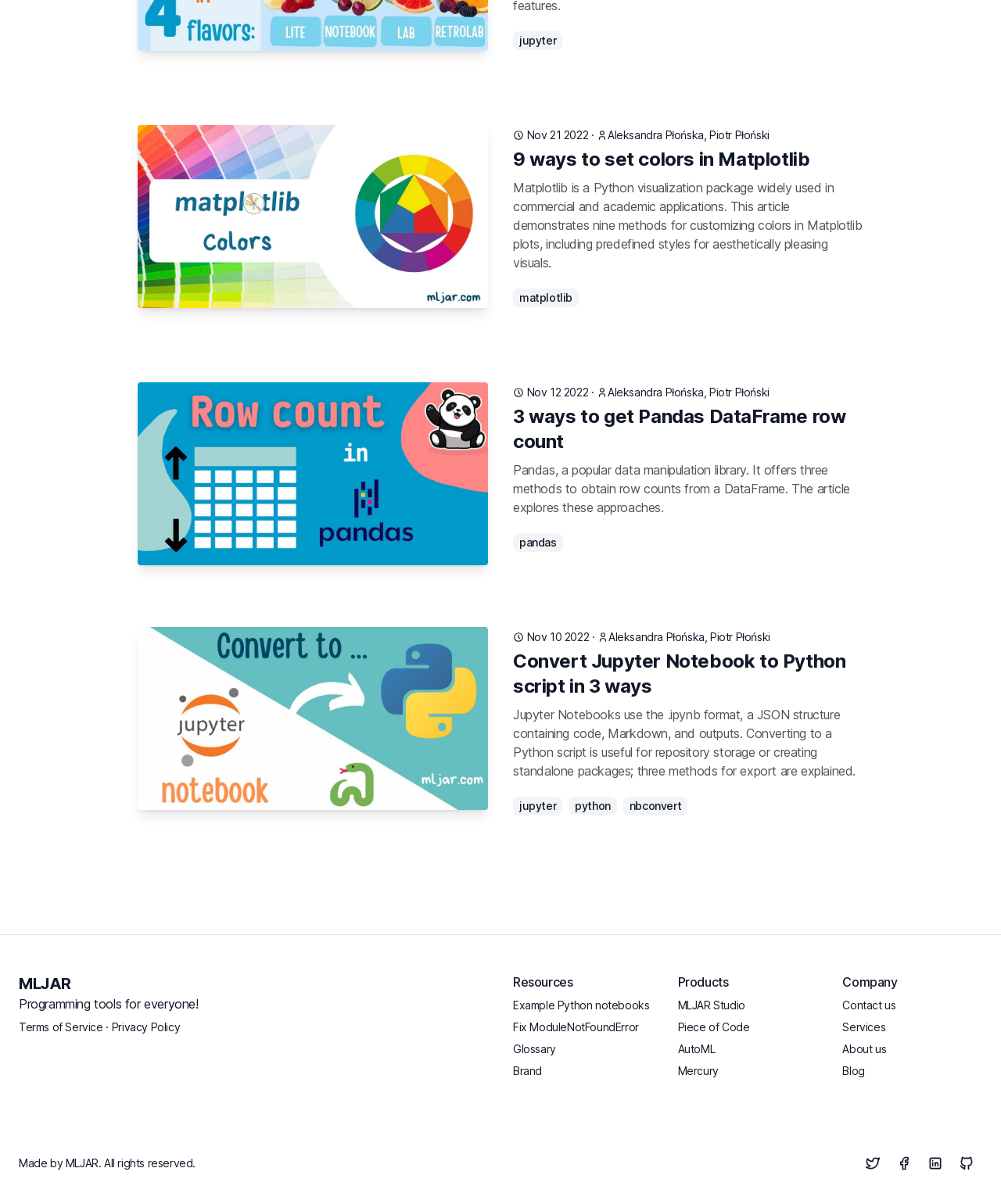Point out the bounding box coordinates of the section to click in order to follow this instruction: "Check the Terms of Service".

[0.019, 0.847, 0.103, 0.858]